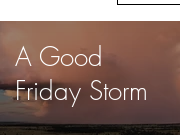What is the mood evoked by the image?
Please utilize the information in the image to give a detailed response to the question.

The caption states that the image 'evokes a sense of awe and reflection on the ever-changing weather patterns', implying that the artwork is intended to inspire a sense of wonder and contemplation in the viewer.